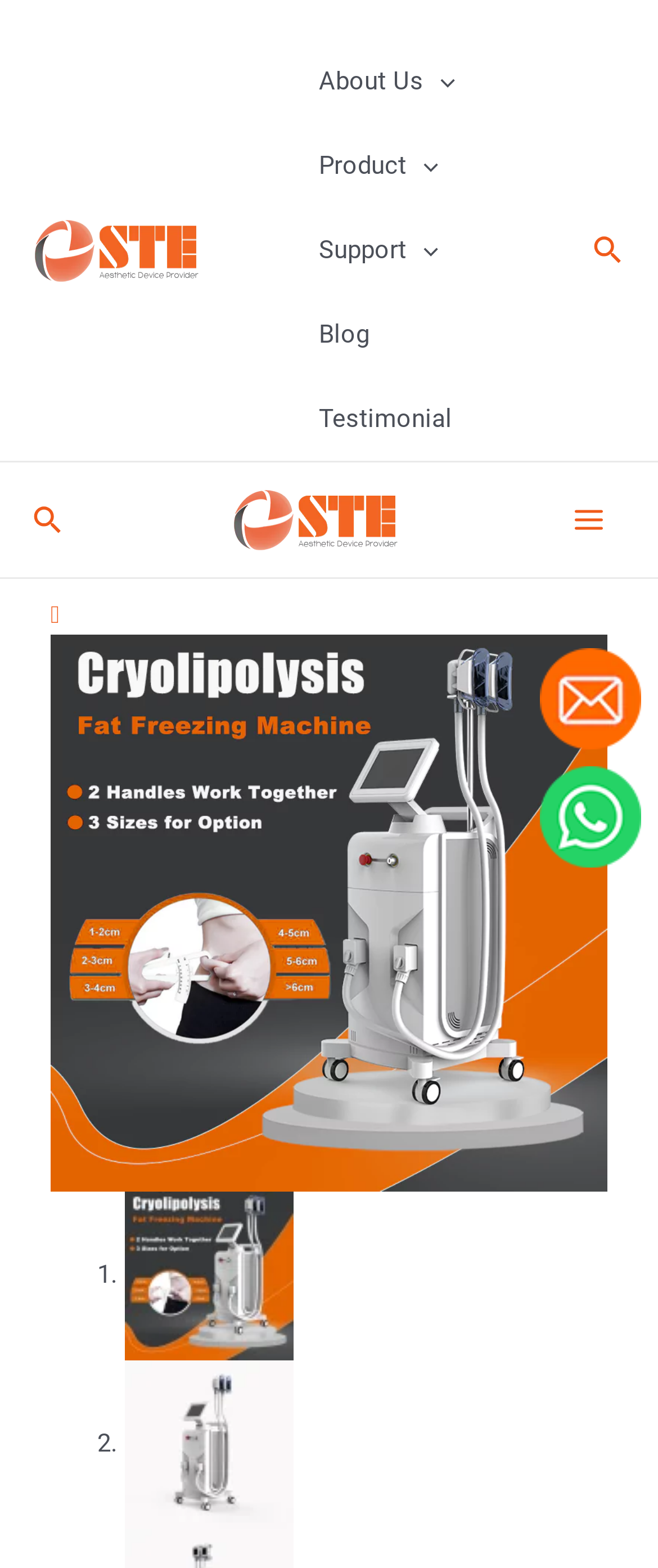Given the following UI element description: "alt="CRYO" title="CRYO"", find the bounding box coordinates in the webpage screenshot.

[0.077, 0.572, 0.923, 0.591]